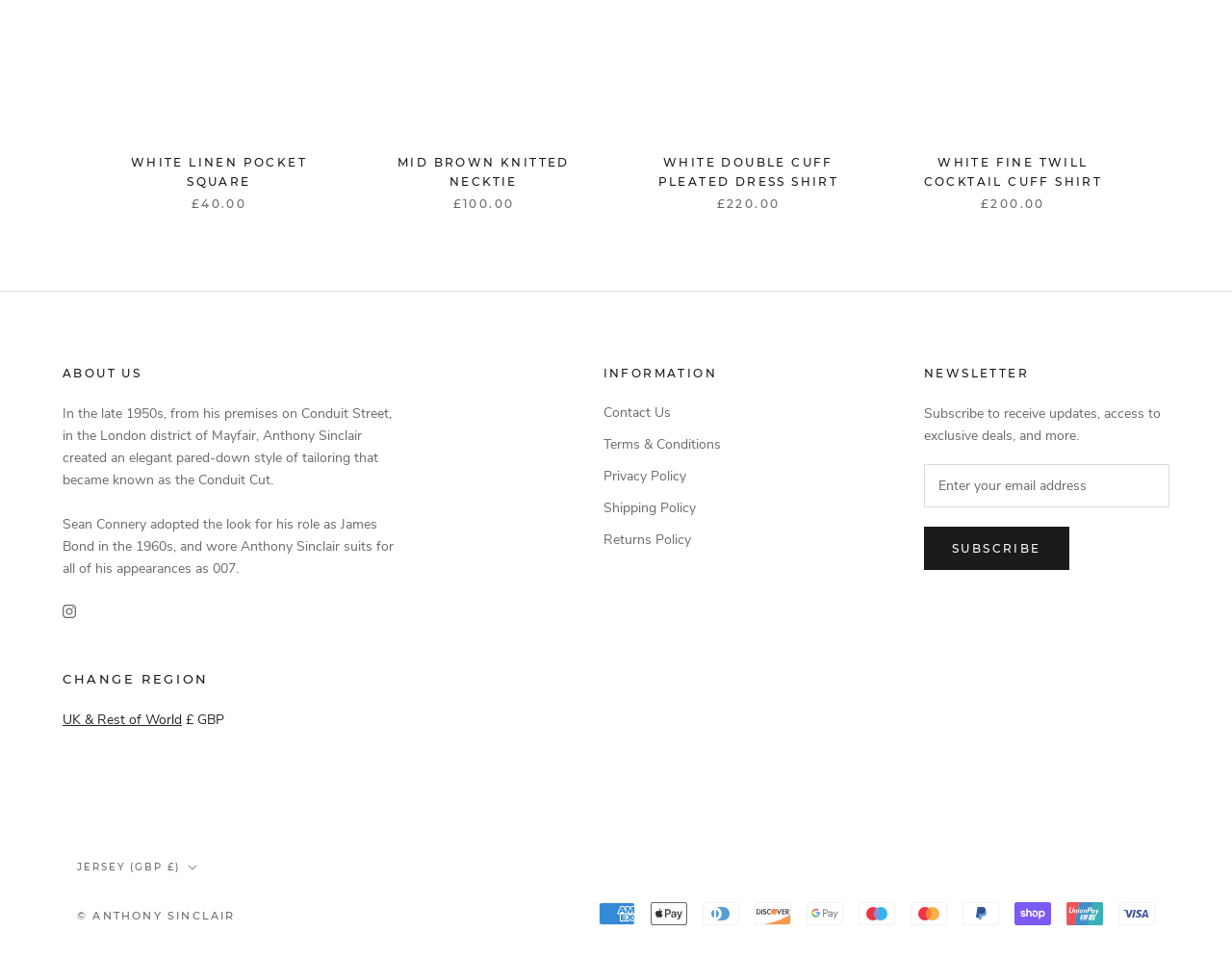Given the following UI element description: "Terms & Conditions", find the bounding box coordinates in the webpage screenshot.

[0.489, 0.453, 0.585, 0.474]